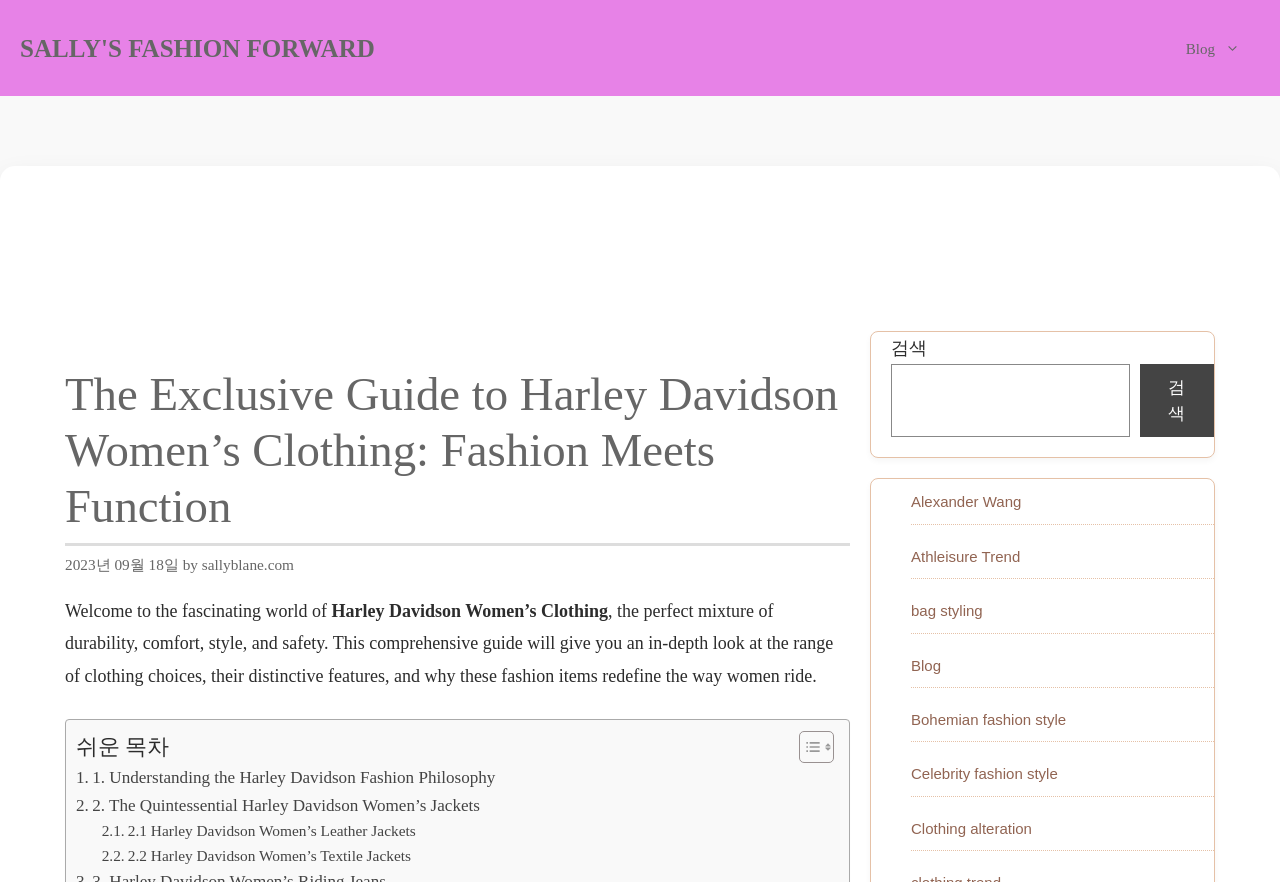Construct a comprehensive caption that outlines the webpage's structure and content.

This webpage is a comprehensive guide to Harley Davidson Women's Clothing, focusing on the intersection of fashion and function. At the top of the page, there is a banner with the site's name, "SALLY'S FASHION FORWARD", and a primary navigation menu with a link to the blog. 

Below the banner, there is a heading that reads "The Exclusive Guide to Harley Davidson Women’s Clothing: Fashion Meets Function". This is followed by a time stamp indicating the publication date, "2023년 09월 18일", and the author's name, "sallyblane.com". 

The main content of the page starts with a brief introduction to Harley Davidson Women's Clothing, describing it as a perfect mixture of durability, comfort, style, and safety. This introduction is followed by a comprehensive guide that provides an in-depth look at the range of clothing choices, their distinctive features, and why these fashion items redefine the way women ride.

The guide is organized into sections, with a table of contents that allows users to toggle and navigate through the different sections. The sections include "Understanding the Harley Davidson Fashion Philosophy", "The Quintessential Harley Davidson Women’s Jackets", and sub-sections like "Harley Davidson Women’s Leather Jackets" and "Harley Davidson Women’s Textile Jackets".

On the right side of the page, there is a complementary section with a search bar and several links to related topics, such as "Alexander Wang", "Athleisure Trend", "bag styling", and more. These links are arranged vertically, with the search bar at the top.